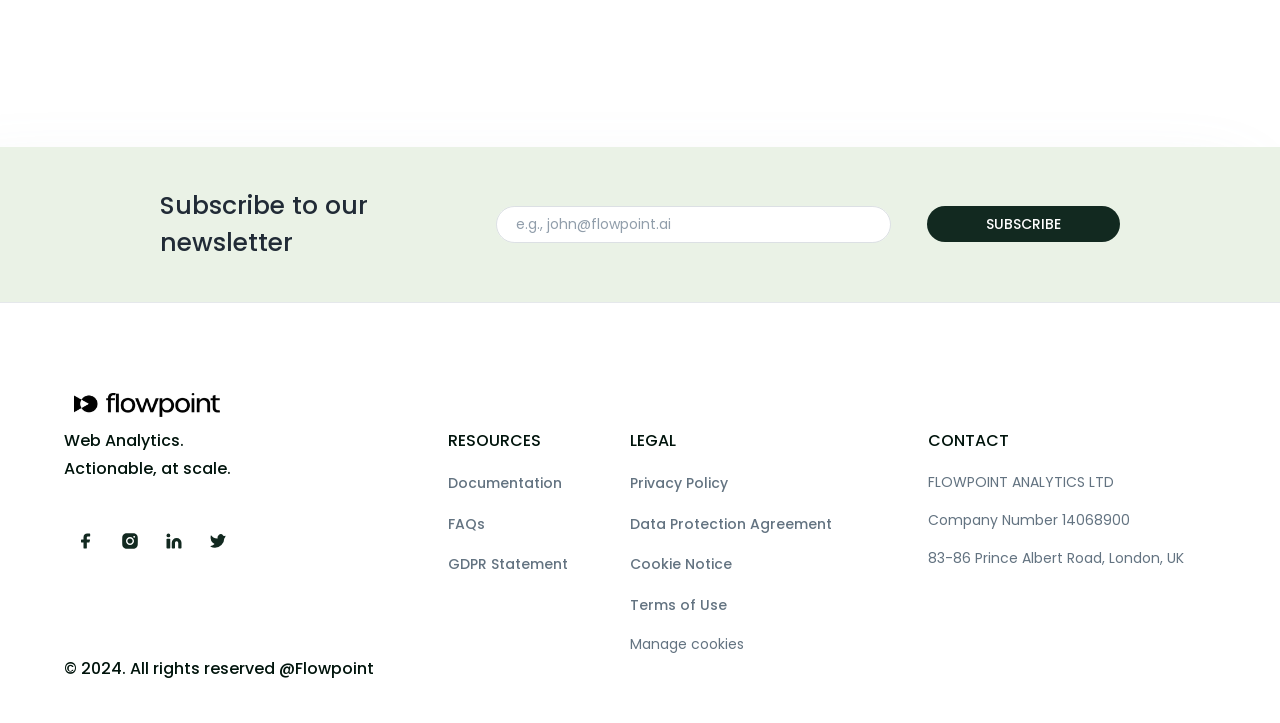What is the copyright year?
Give a one-word or short-phrase answer derived from the screenshot.

2024